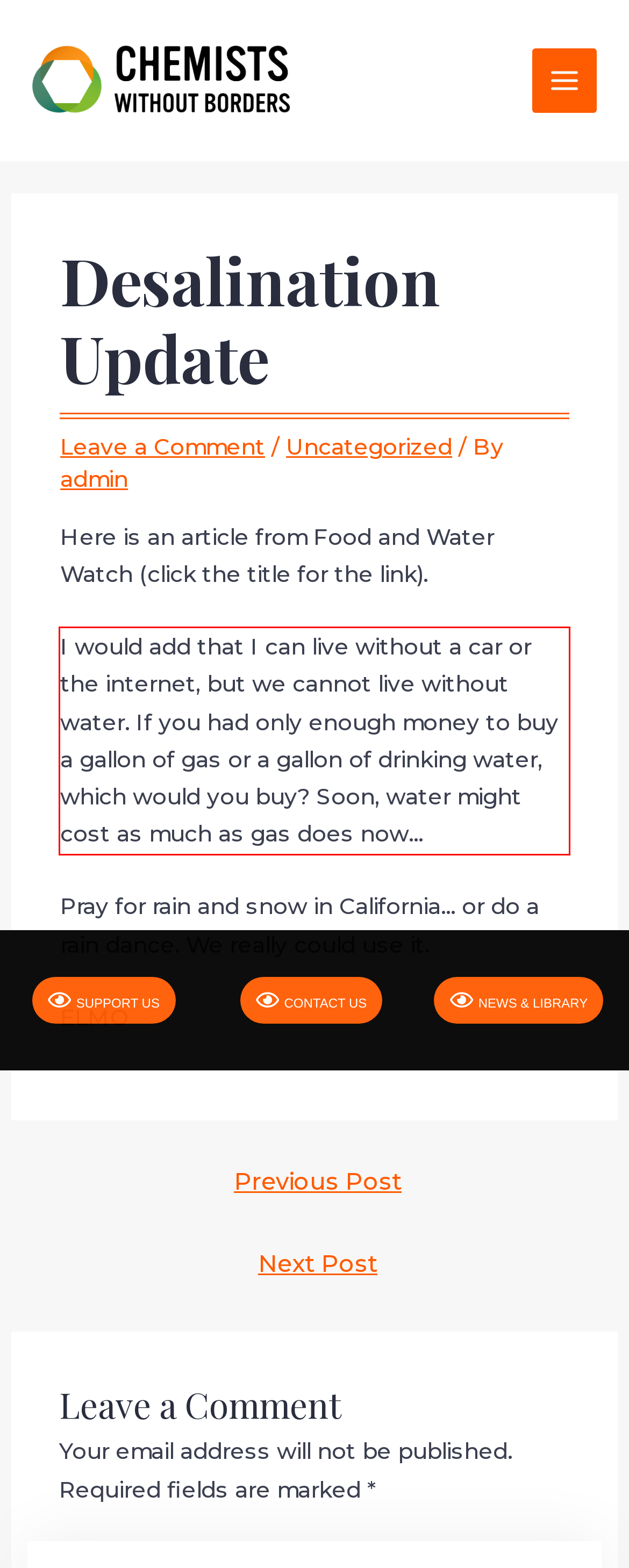From the given screenshot of a webpage, identify the red bounding box and extract the text content within it.

I would add that I can live without a car or the internet, but we cannot live without water. If you had only enough money to buy a gallon of gas or a gallon of drinking water, which would you buy? Soon, water might cost as much as gas does now…